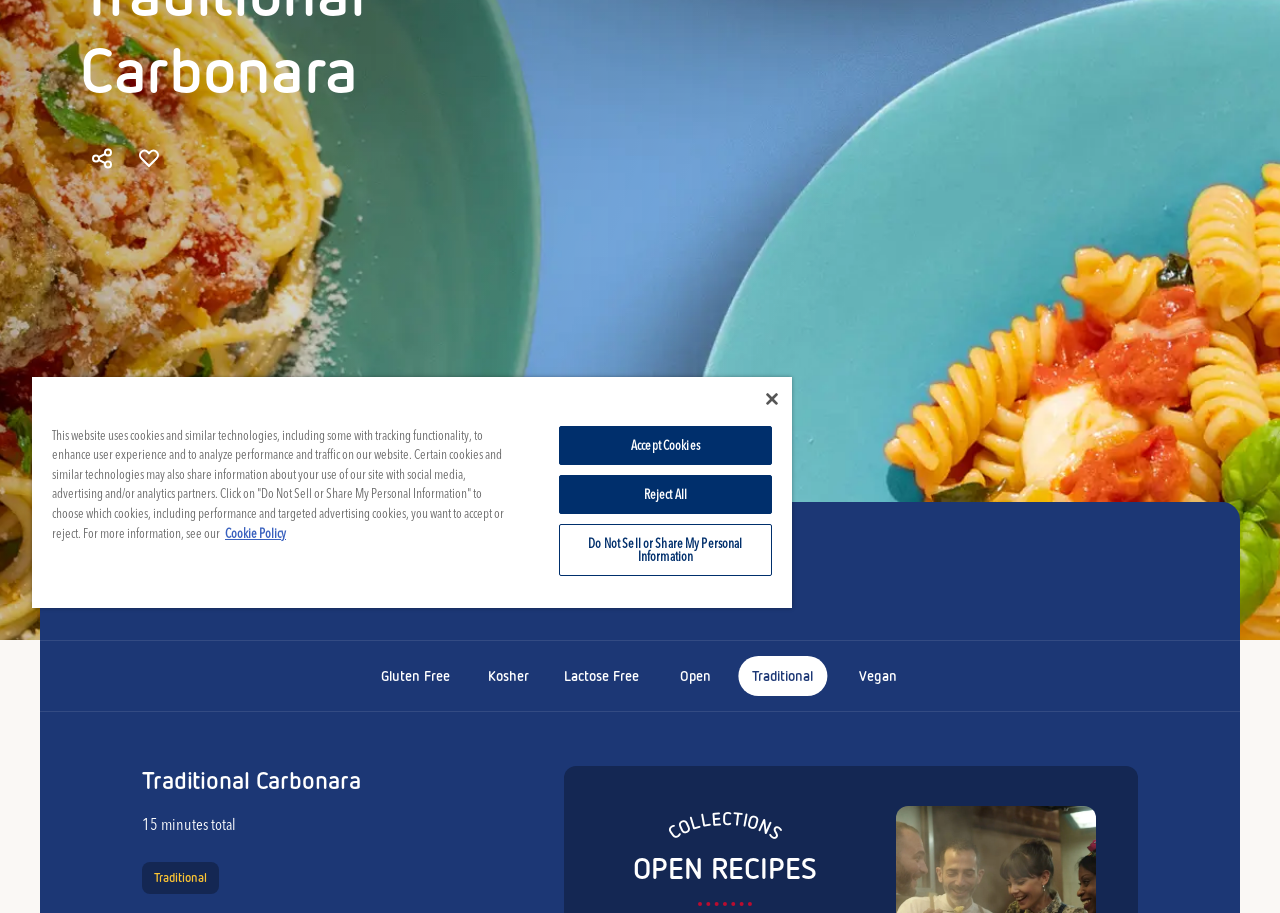Given the element description, predict the bounding box coordinates in the format (top-left x, top-left y, bottom-right x, bottom-right y), using floating point numbers between 0 and 1: Traditional

[0.12, 0.953, 0.162, 0.969]